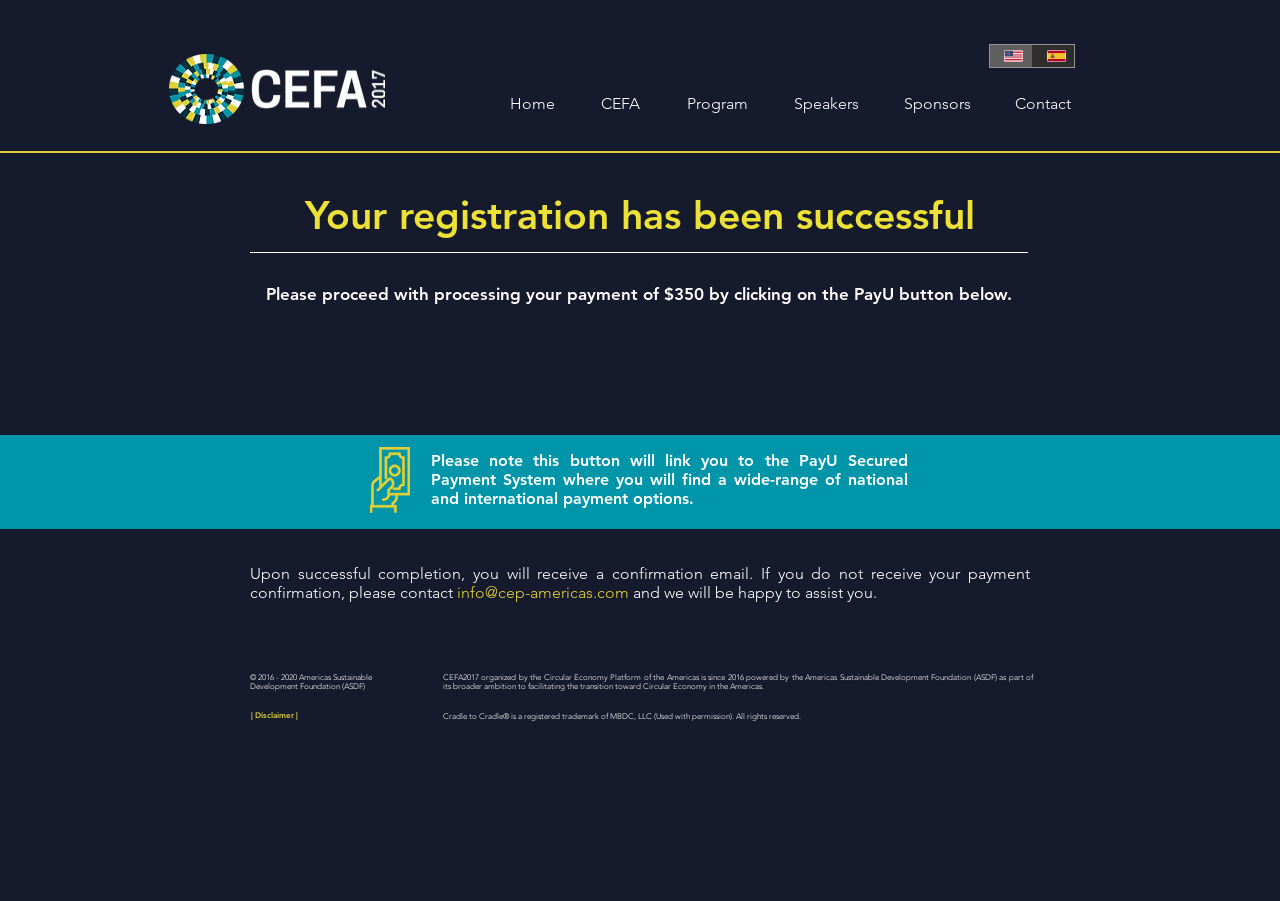What is the language currently selected?
Refer to the image and respond with a one-word or short-phrase answer.

English